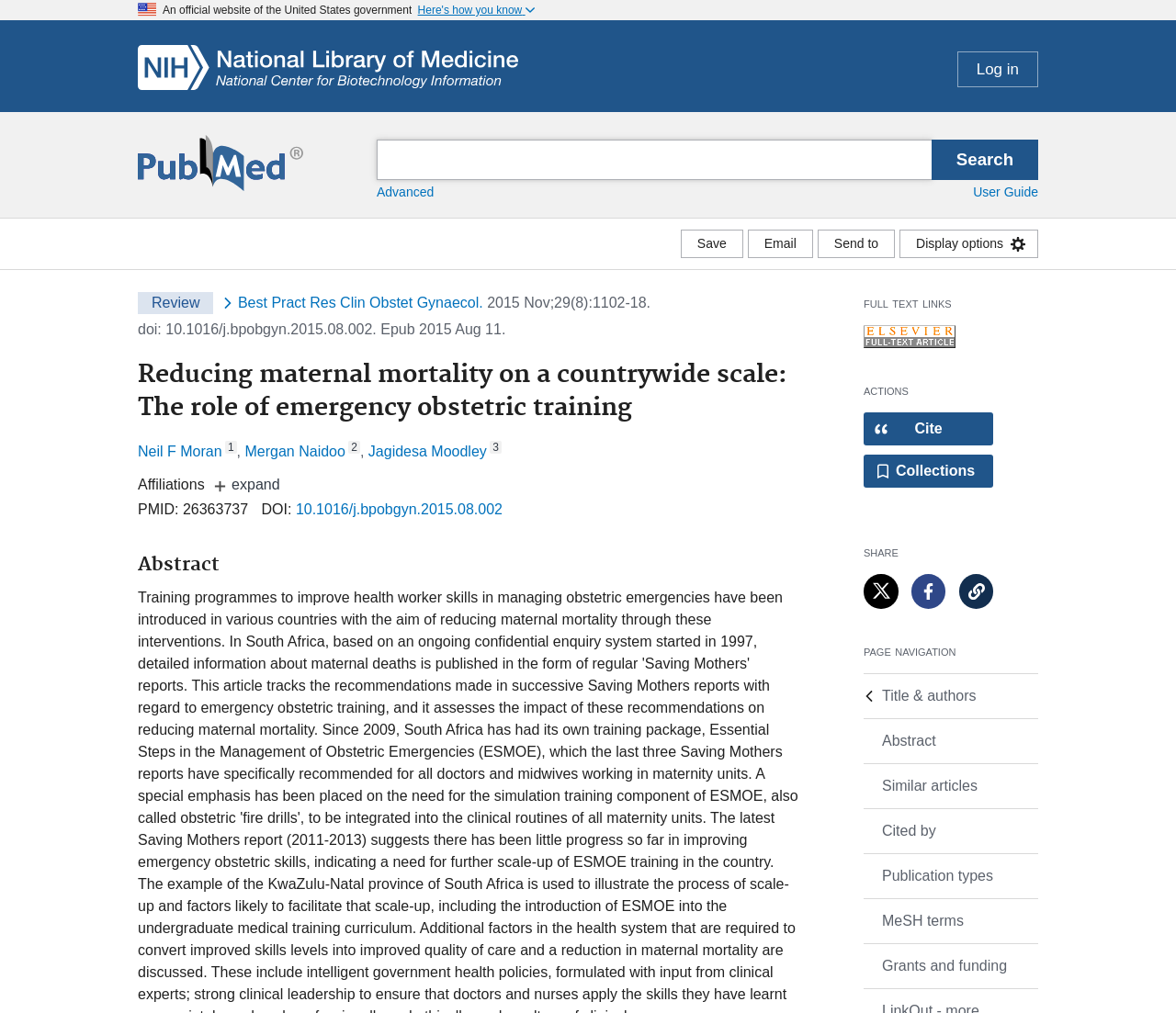Please find the bounding box coordinates of the element that must be clicked to perform the given instruction: "Save the article". The coordinates should be four float numbers from 0 to 1, i.e., [left, top, right, bottom].

[0.579, 0.227, 0.632, 0.255]